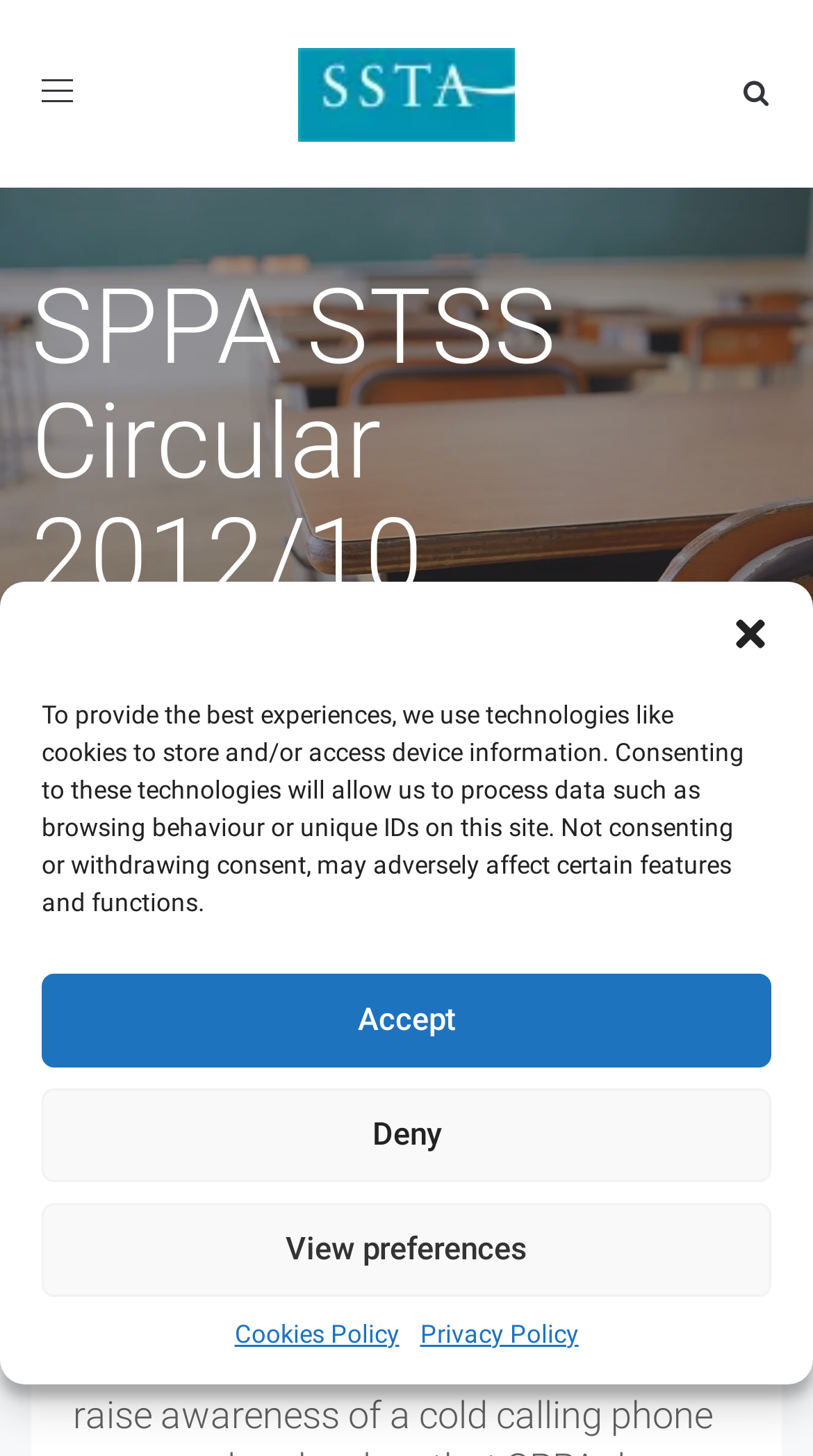Can you provide the bounding box coordinates for the element that should be clicked to implement the instruction: "Join the SSTA"?

[0.038, 0.655, 0.962, 0.718]